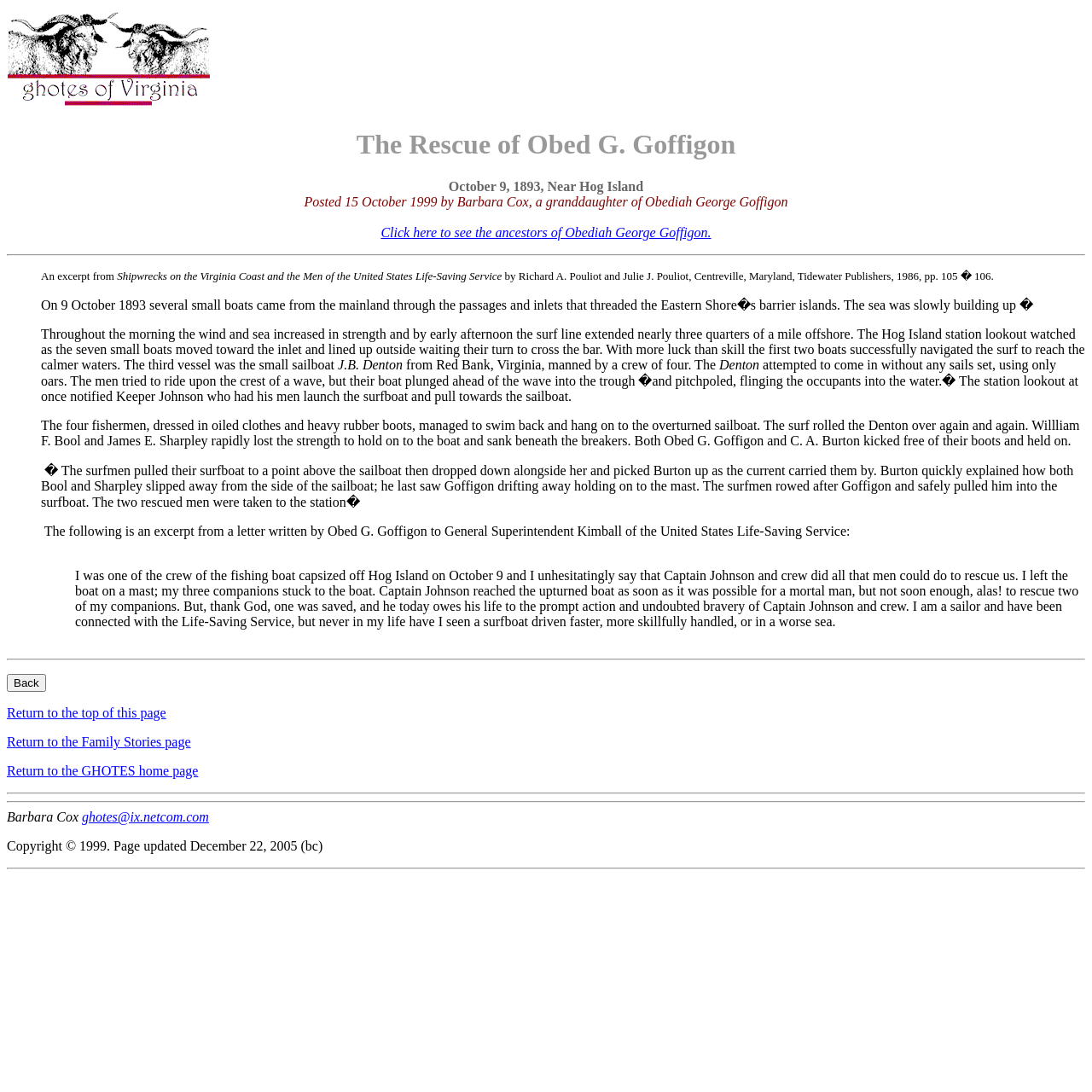What is the date of the rescue?
Using the image, answer in one word or phrase.

October 9, 1893